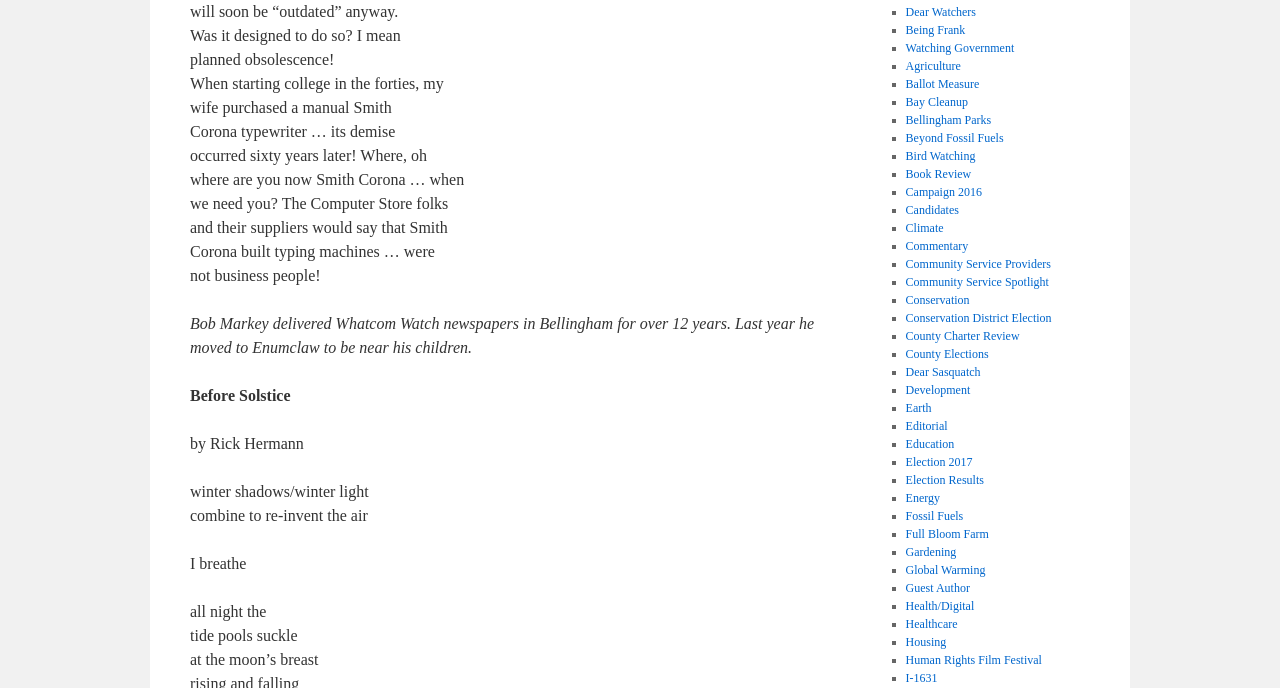Find the bounding box coordinates of the element I should click to carry out the following instruction: "Follow 'Being Frank'".

[0.707, 0.033, 0.754, 0.054]